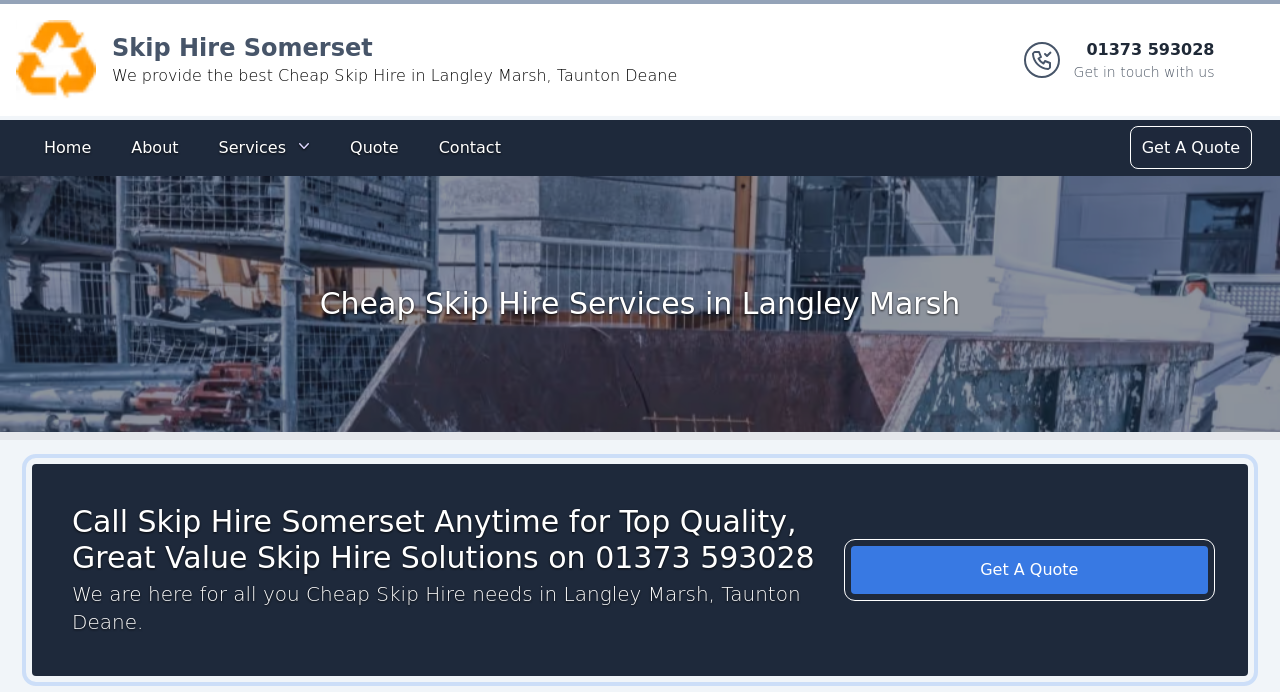Identify the webpage's primary heading and generate its text.

Cheap Skip Hire Services in Langley Marsh